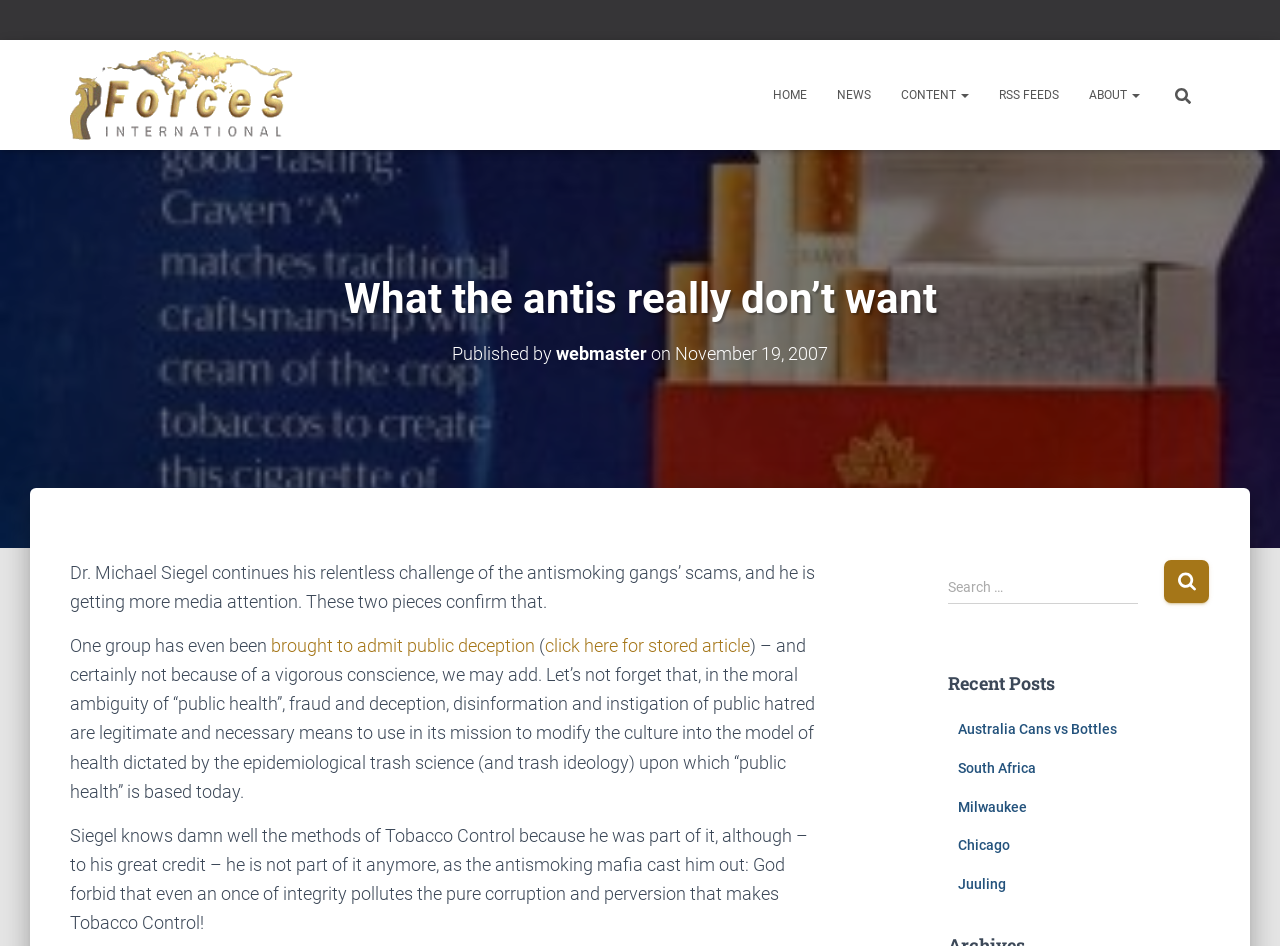Construct a comprehensive caption that outlines the webpage's structure and content.

The webpage appears to be a blog or news article page, with a focus on anti-smoking campaigns and scandals. At the top left, there is a logo and a link to "Forces International", which is accompanied by an image. 

To the right of the logo, there is a navigation menu with links to "HOME", "NEWS", "CONTENT", "RSS FEEDS", and "ABOUT". Below the navigation menu, there is a search bar with a "Search for:" label and a "Search" button.

The main content of the page is divided into two sections. The top section has a heading "What the antis really don’t want" and a subheading "Published by webmaster on November 19, 2007". Below the subheading, there is a paragraph of text that discusses Dr. Michael Siegel's challenge to anti-smoking groups and their scams.

The second section has a heading "Recent Posts" and lists several links to recent articles, including "Australia Cans vs Bottles", "South Africa", "Milwaukee", "Chicago", and "Juuling". These links are arranged vertically, with the most recent post at the top.

Throughout the page, there are several static text elements that provide additional information or context to the main content. There are also several links to external articles or resources, including a link to a stored article and a link to admit public deception.